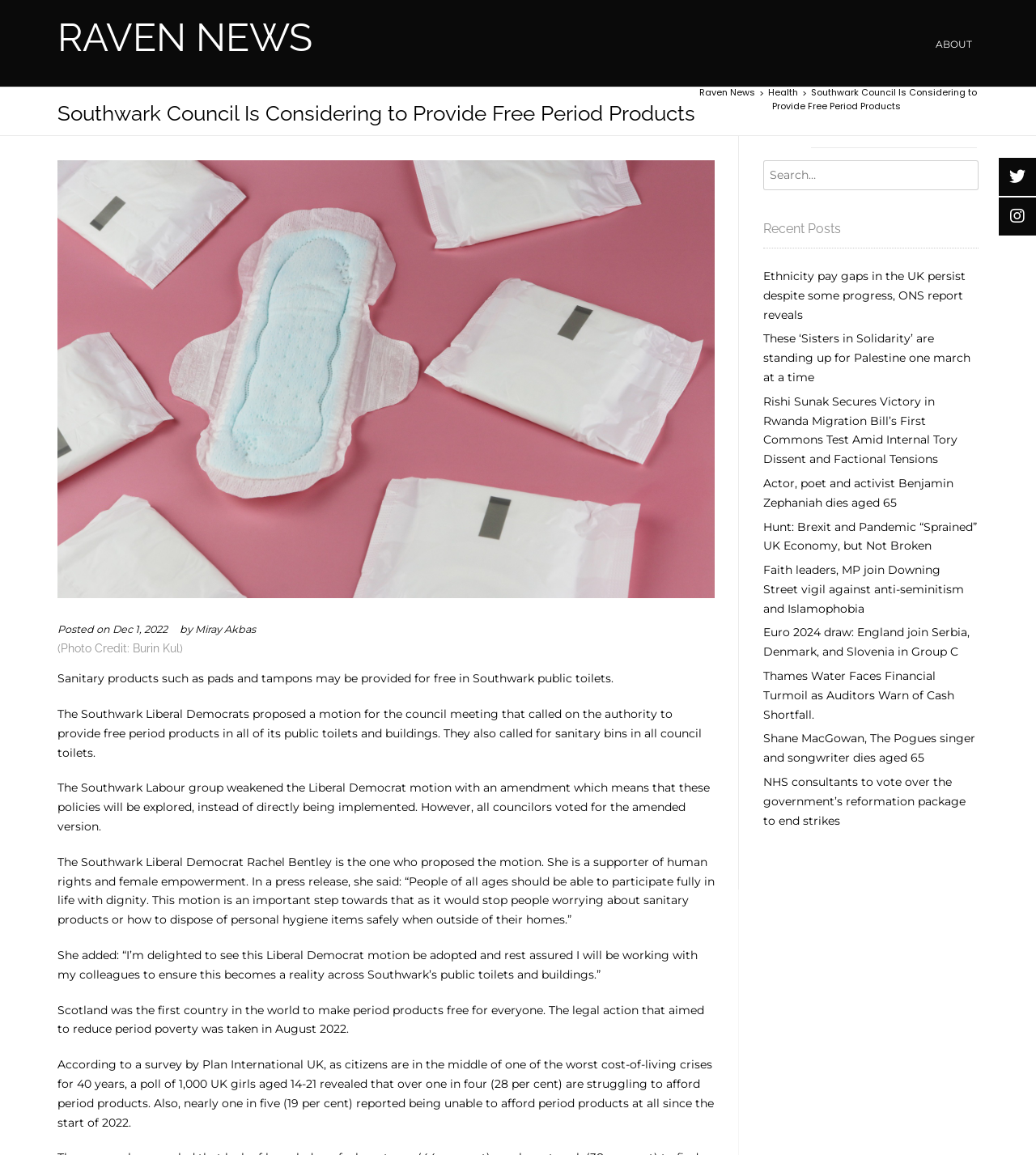Please find the bounding box coordinates (top-left x, top-left y, bottom-right x, bottom-right y) in the screenshot for the UI element described as follows: Raven News

[0.055, 0.015, 0.302, 0.049]